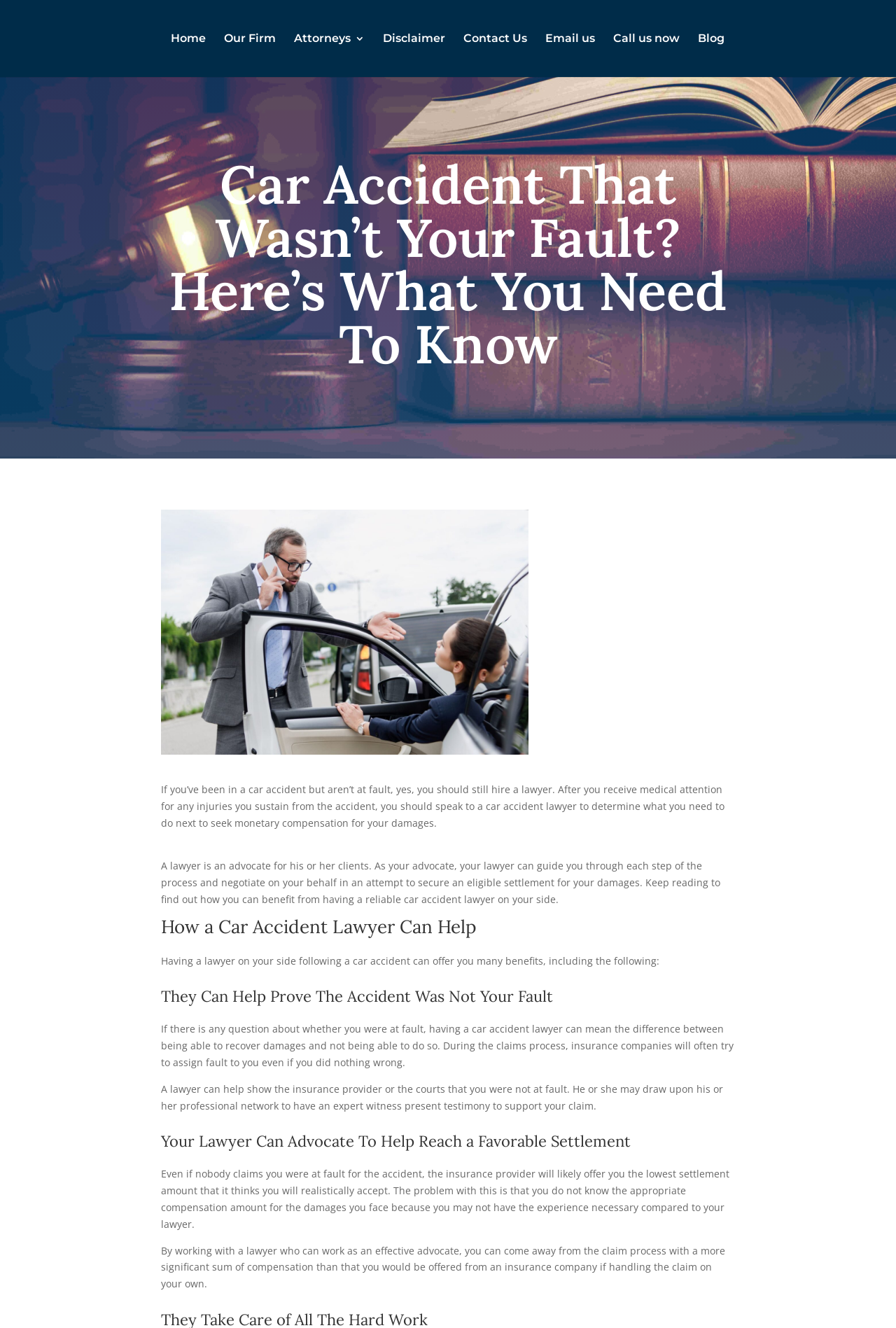Determine the bounding box coordinates of the area to click in order to meet this instruction: "Read the blog posts through the 'Blog' link".

[0.779, 0.025, 0.808, 0.058]